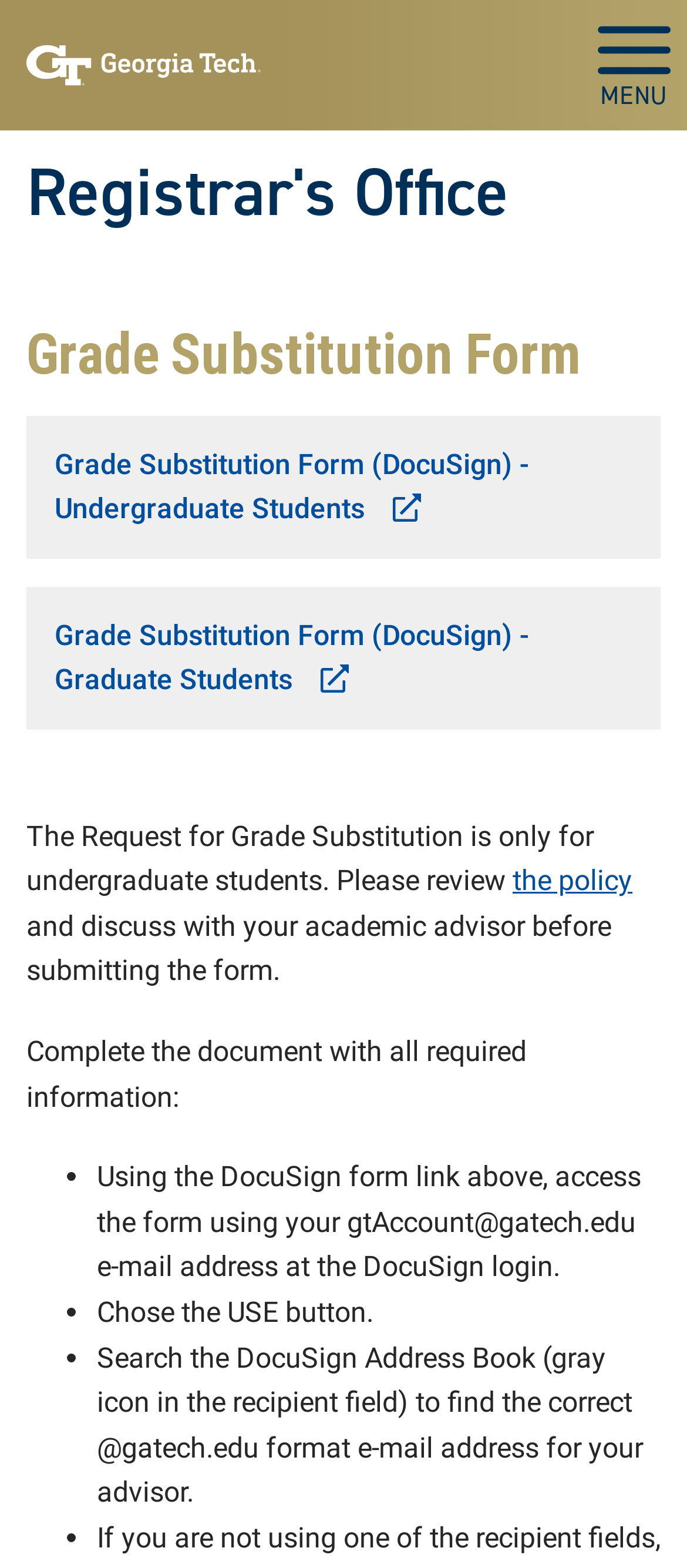Given the element description: "Registrar's Office", predict the bounding box coordinates of the UI element it refers to, using four float numbers between 0 and 1, i.e., [left, top, right, bottom].

[0.038, 0.101, 0.741, 0.144]